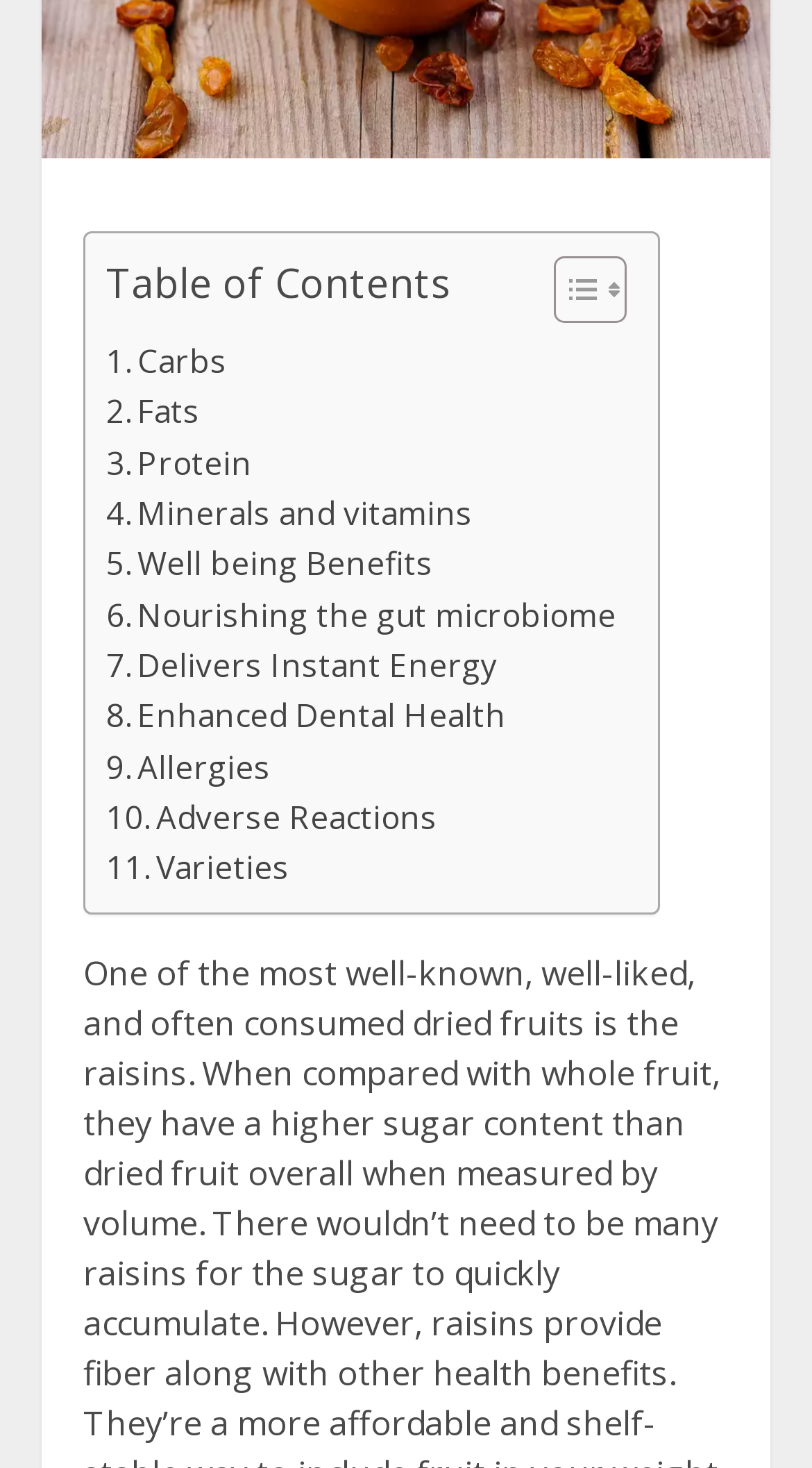Please identify the bounding box coordinates of the region to click in order to complete the task: "Toggle table of contents". The coordinates must be four float numbers between 0 and 1, specified as [left, top, right, bottom].

[0.644, 0.173, 0.759, 0.228]